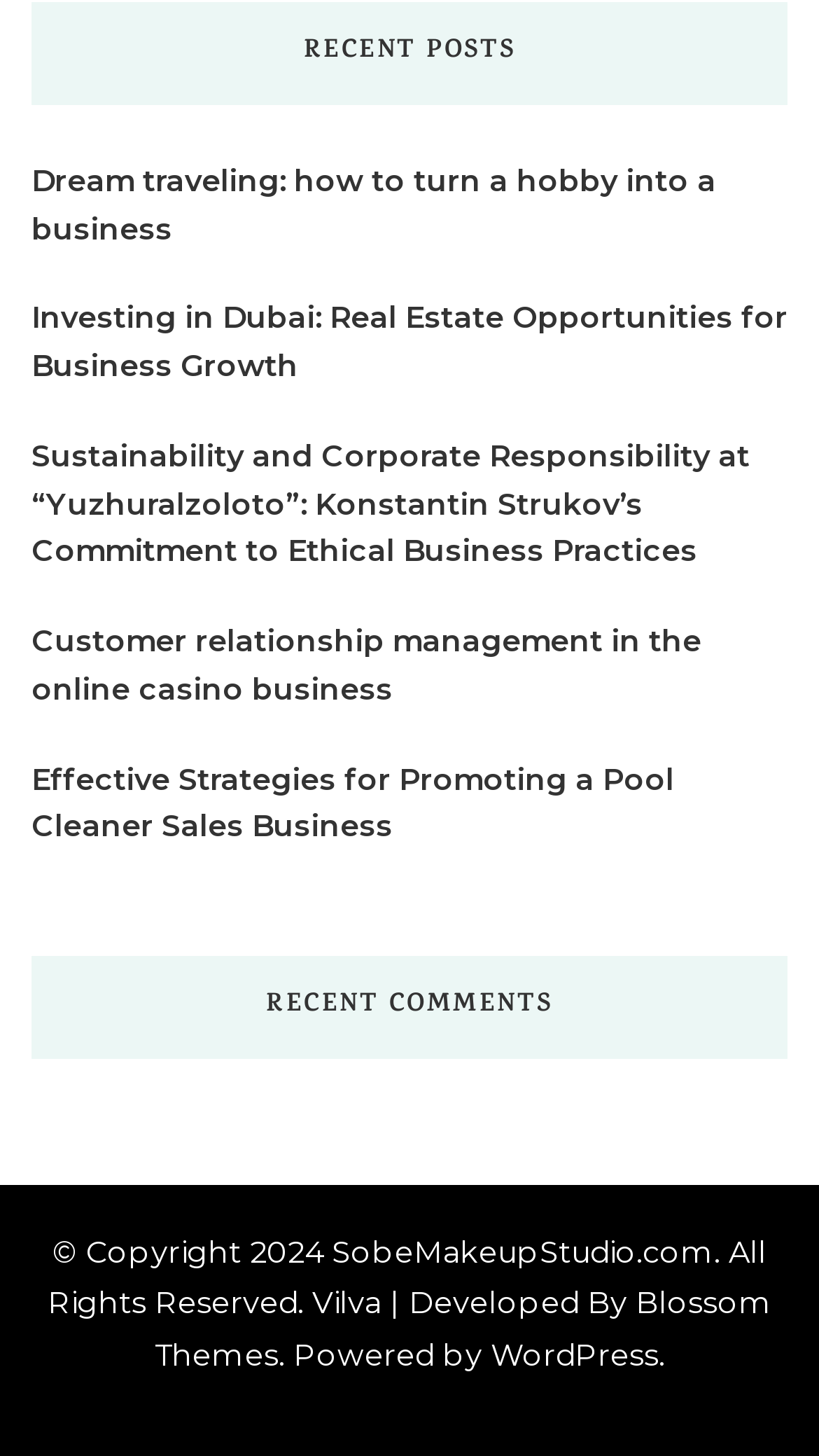Look at the image and give a detailed response to the following question: How many recent posts are listed?

There are six links listed under the 'RECENT POSTS' heading, which suggests that there are six recent posts.